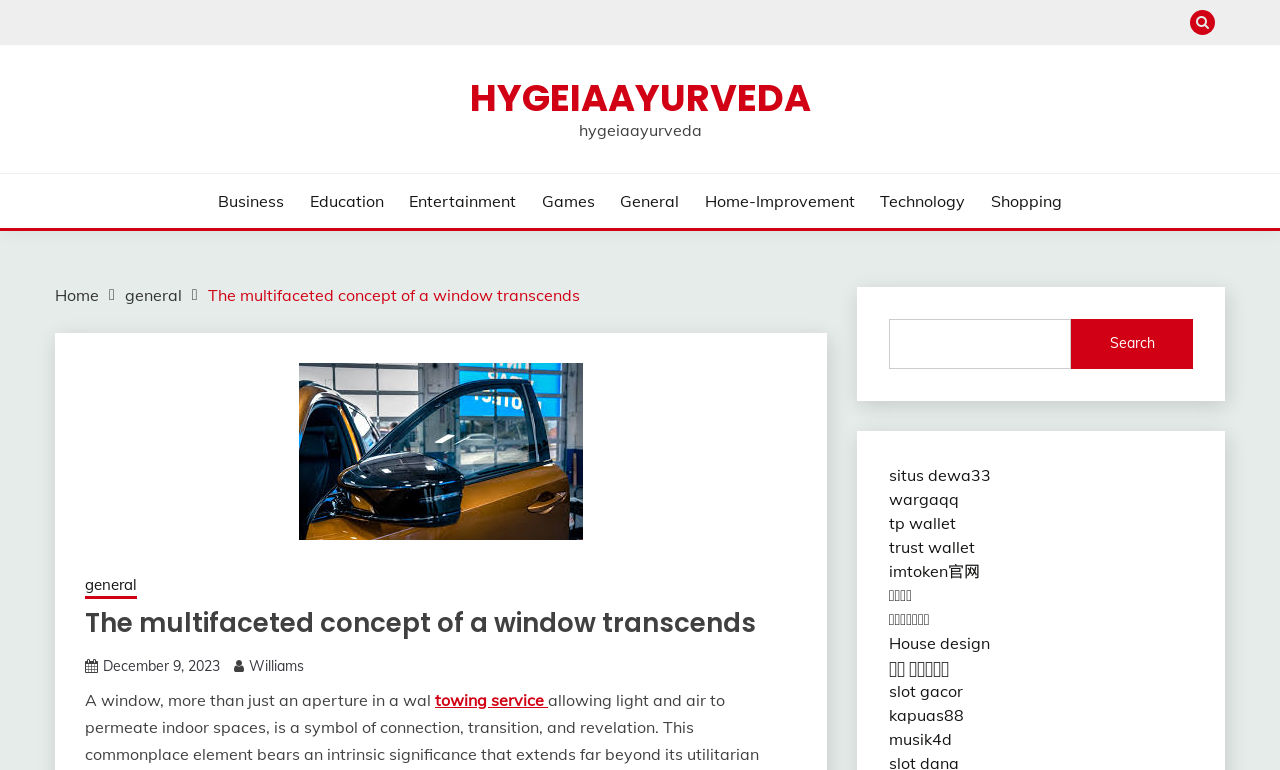Identify the bounding box coordinates for the UI element that matches this description: "slot gacor".

[0.694, 0.884, 0.752, 0.91]